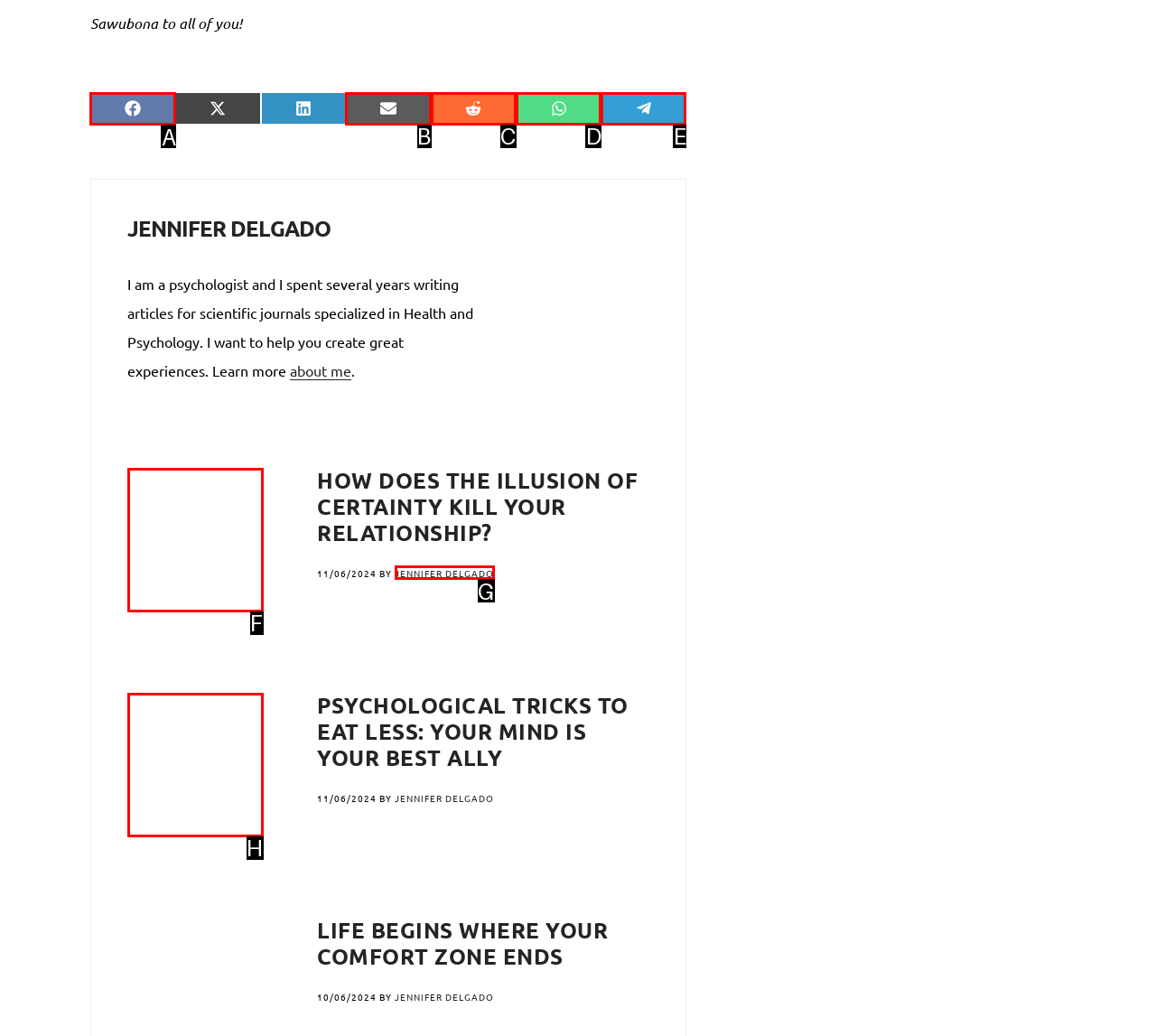Identify the correct letter of the UI element to click for this task: Share on Facebook
Respond with the letter from the listed options.

A